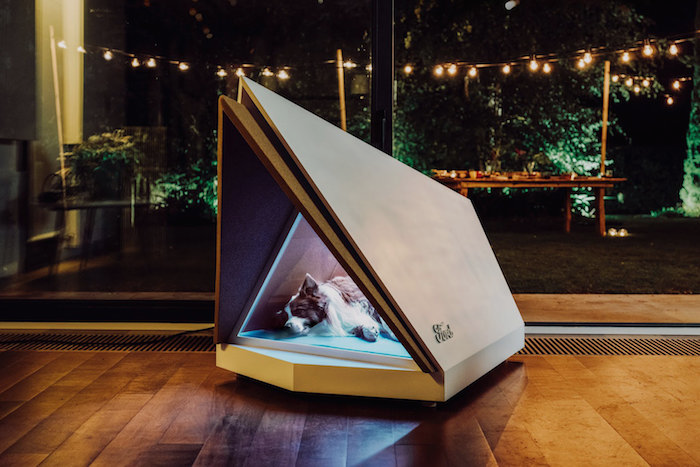Please provide a one-word or phrase answer to the question: 
What color is the light illuminating the dog?

Soft blue